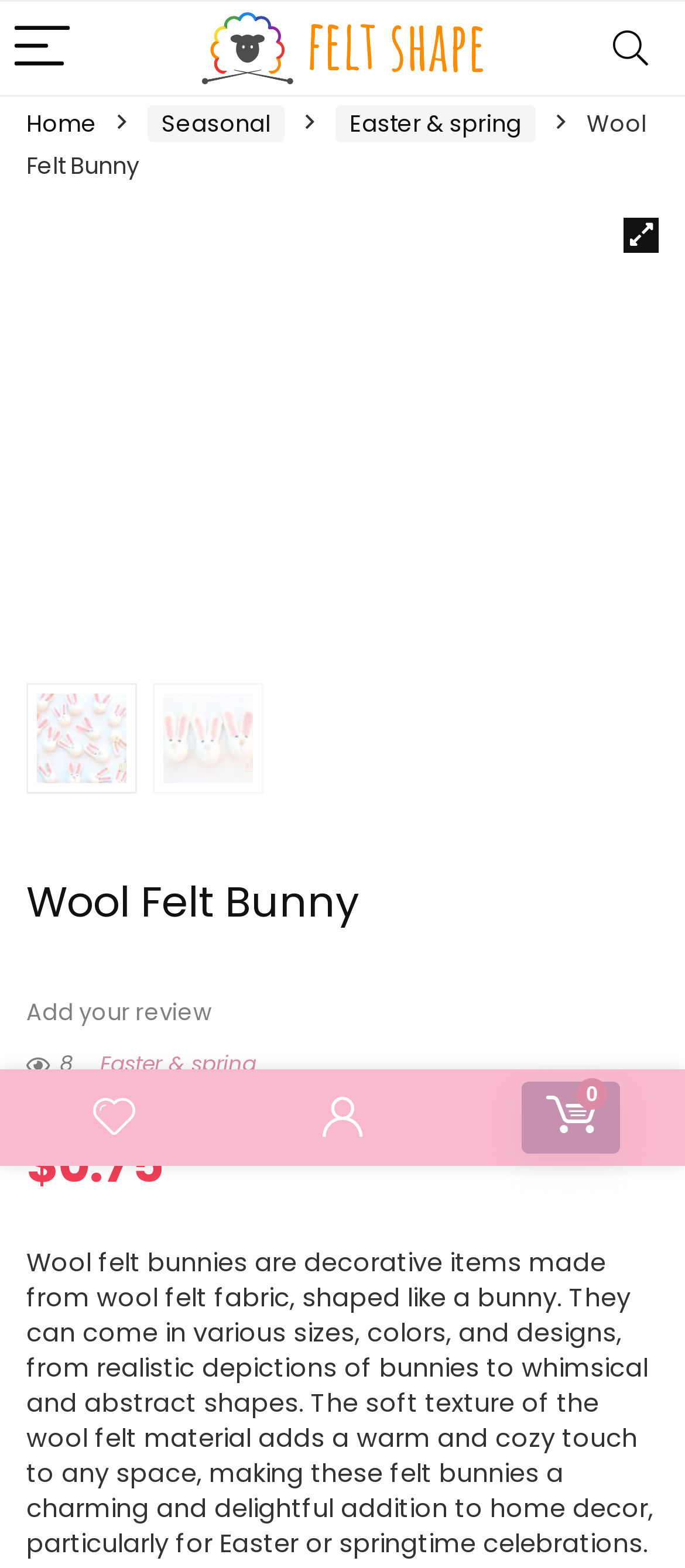Determine the bounding box coordinates of the element that should be clicked to execute the following command: "Add a review".

[0.038, 0.636, 0.31, 0.655]